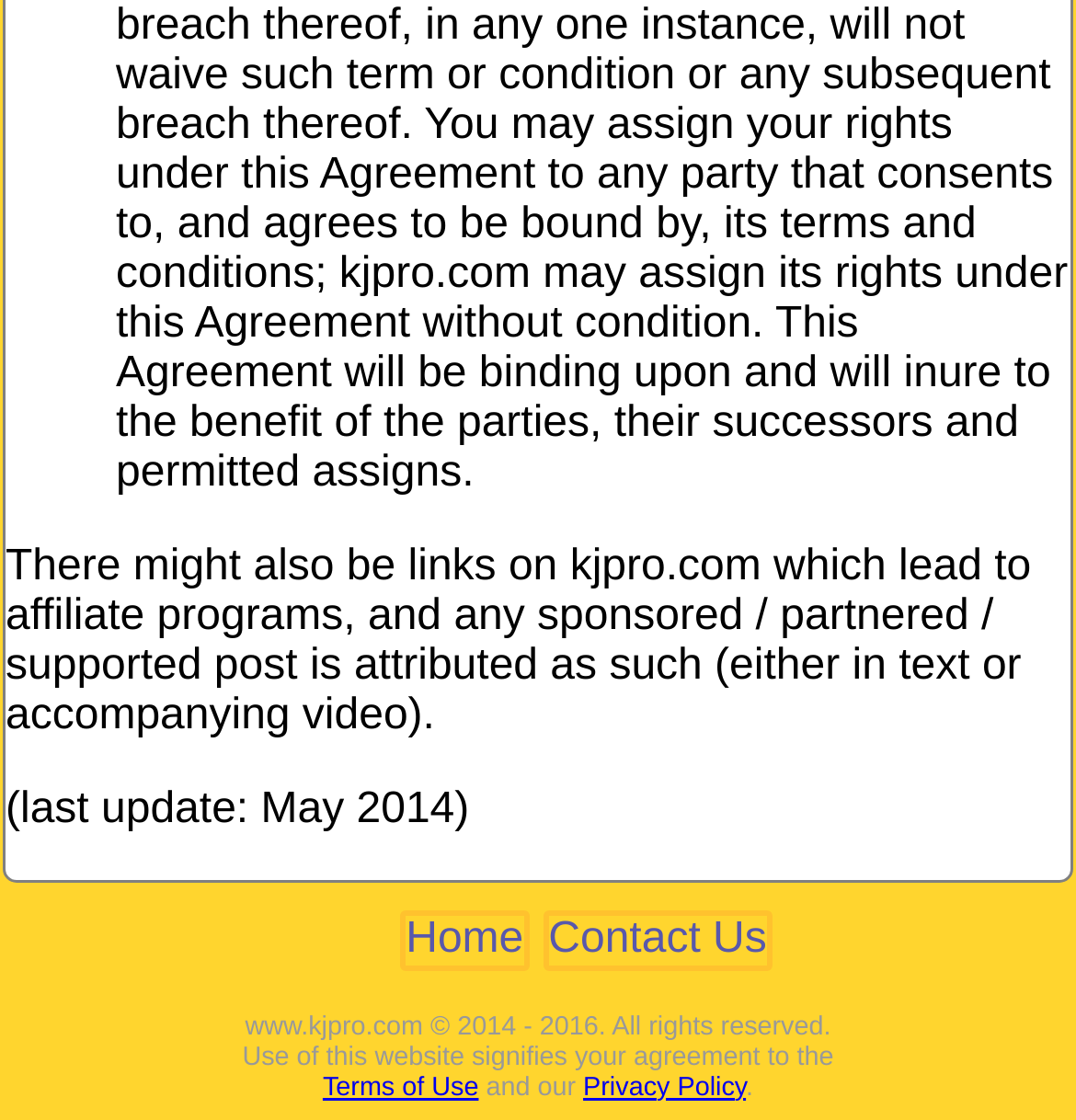How many navigation links are available at the top of the webpage?
Kindly answer the question with as much detail as you can.

I examined the top section of the webpage and found two navigation links: 'Home' and 'Contact Us'. Therefore, there are two navigation links available at the top of the webpage.